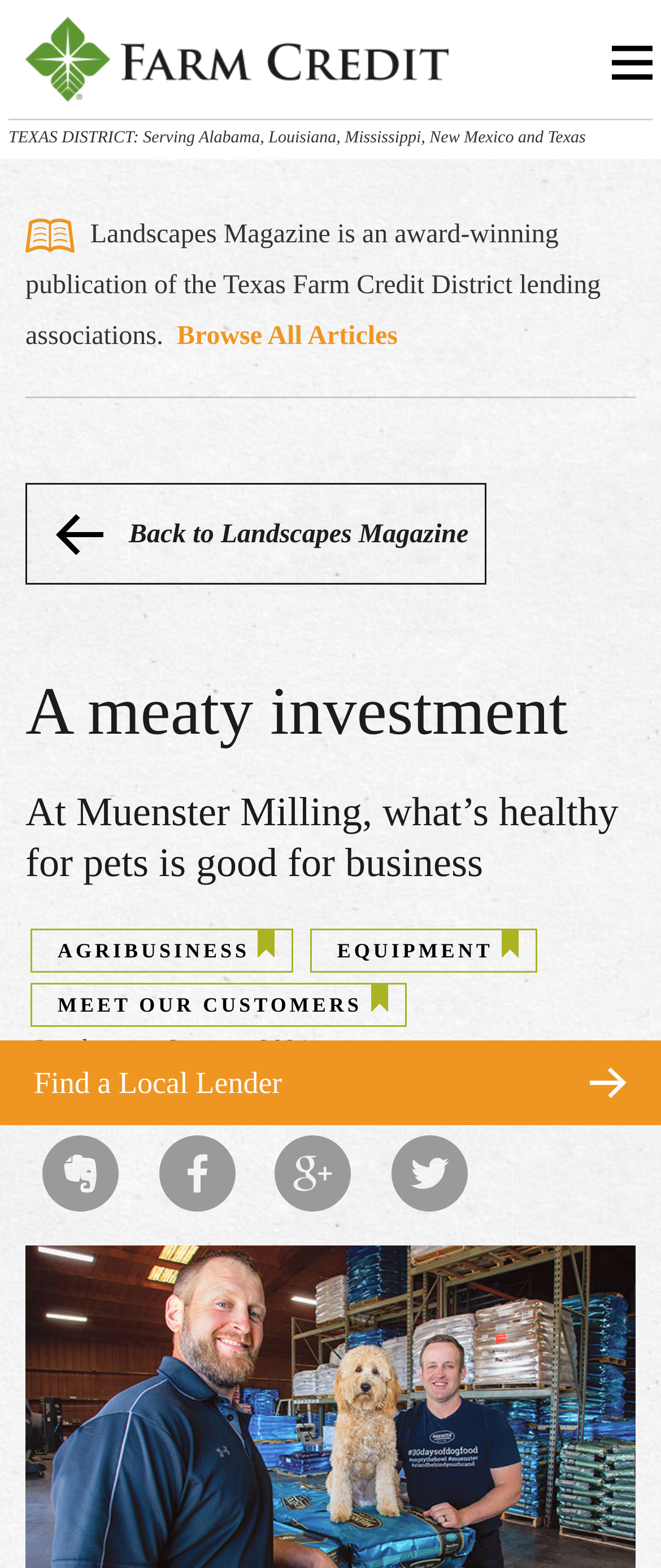Provide a short answer to the following question with just one word or phrase: What is the name of the publication?

Landscapes Magazine